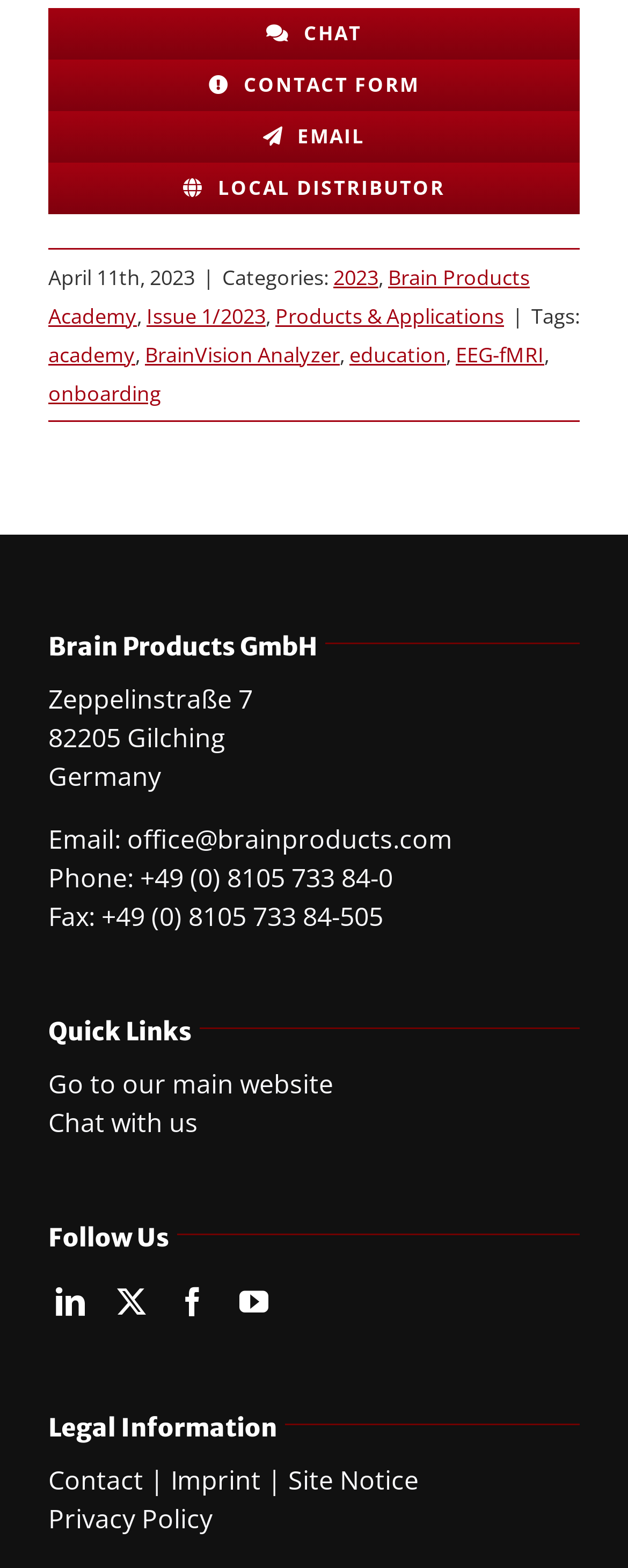Find and indicate the bounding box coordinates of the region you should select to follow the given instruction: "View Brain Products Academy".

[0.077, 0.167, 0.844, 0.21]